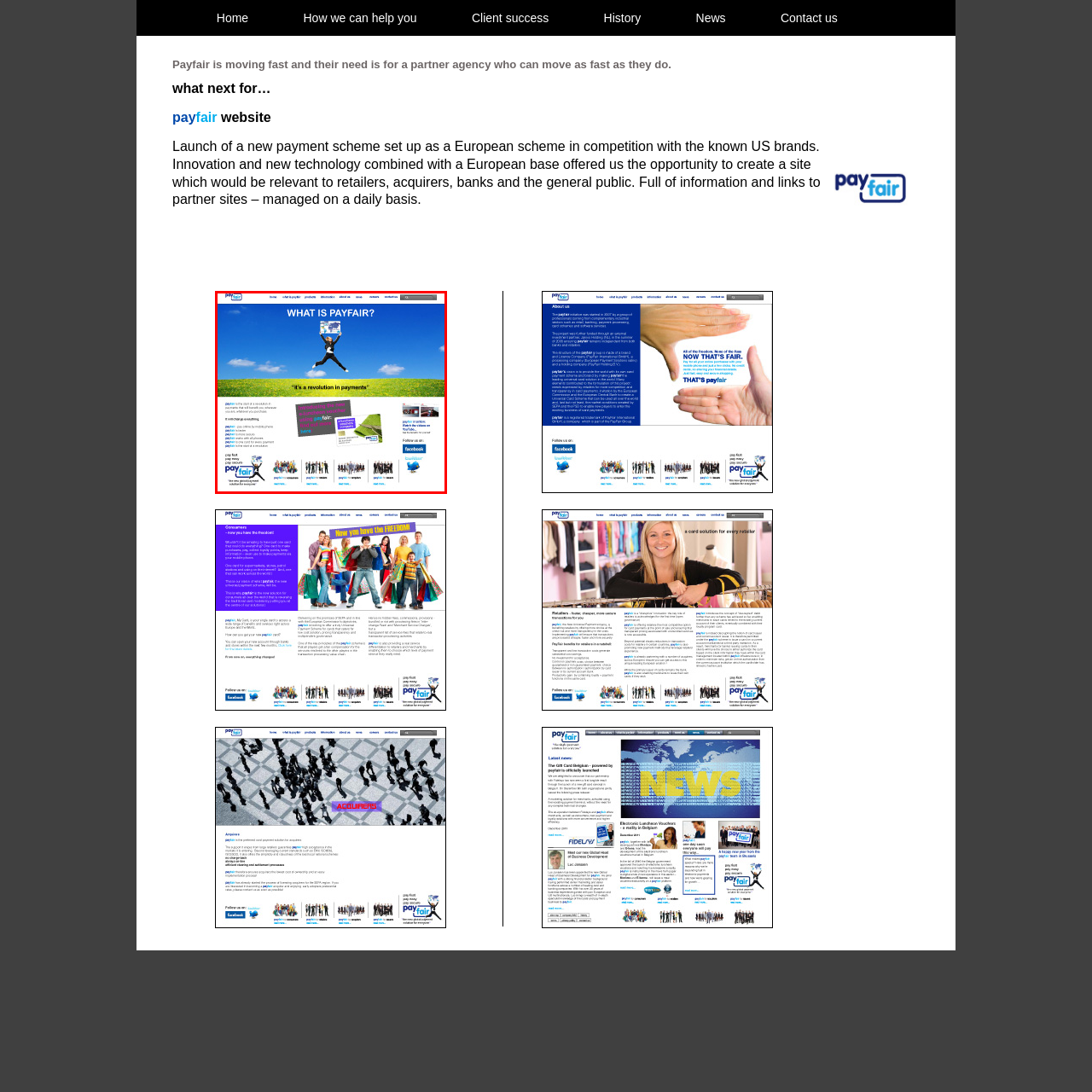Pay attention to the image highlighted by the red border, What is the figure in the foreground holding? Please give a one-word or short phrase answer.

Digital tablet